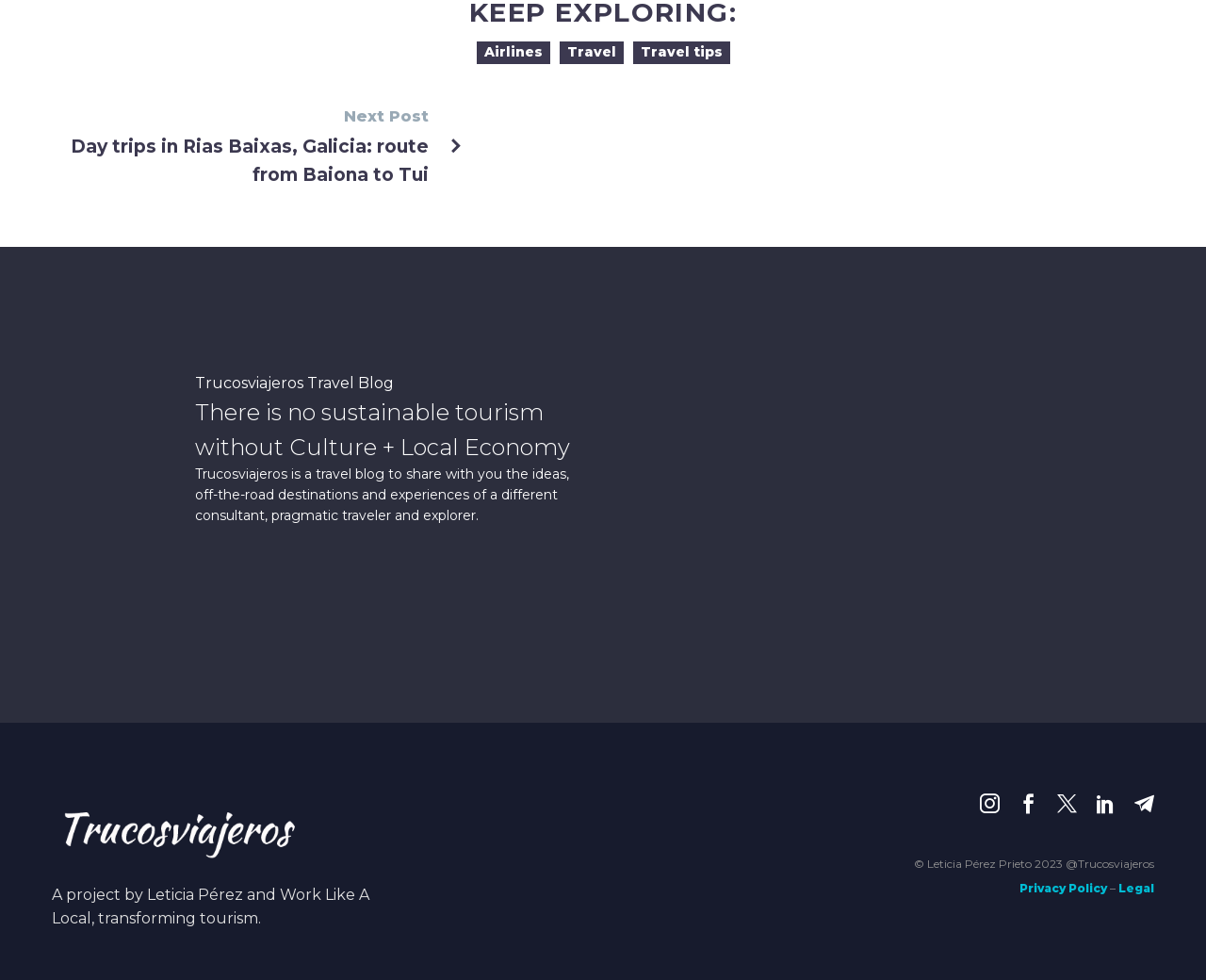Determine the bounding box for the described HTML element: "Let’s talk". Ensure the coordinates are four float numbers between 0 and 1 in the format [left, top, right, bottom].

[0.595, 0.647, 0.662, 0.665]